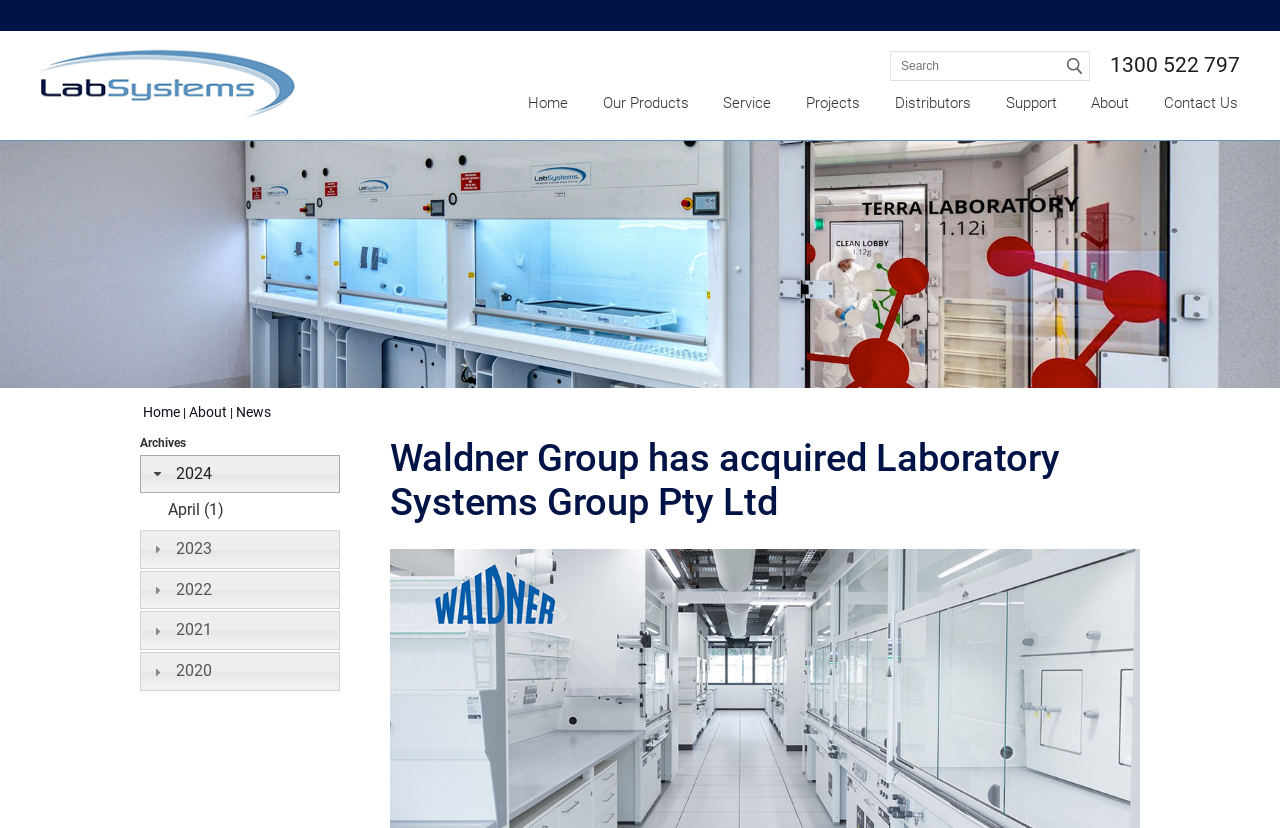What is the phone number on the top right?
From the image, respond using a single word or phrase.

1300 522 797